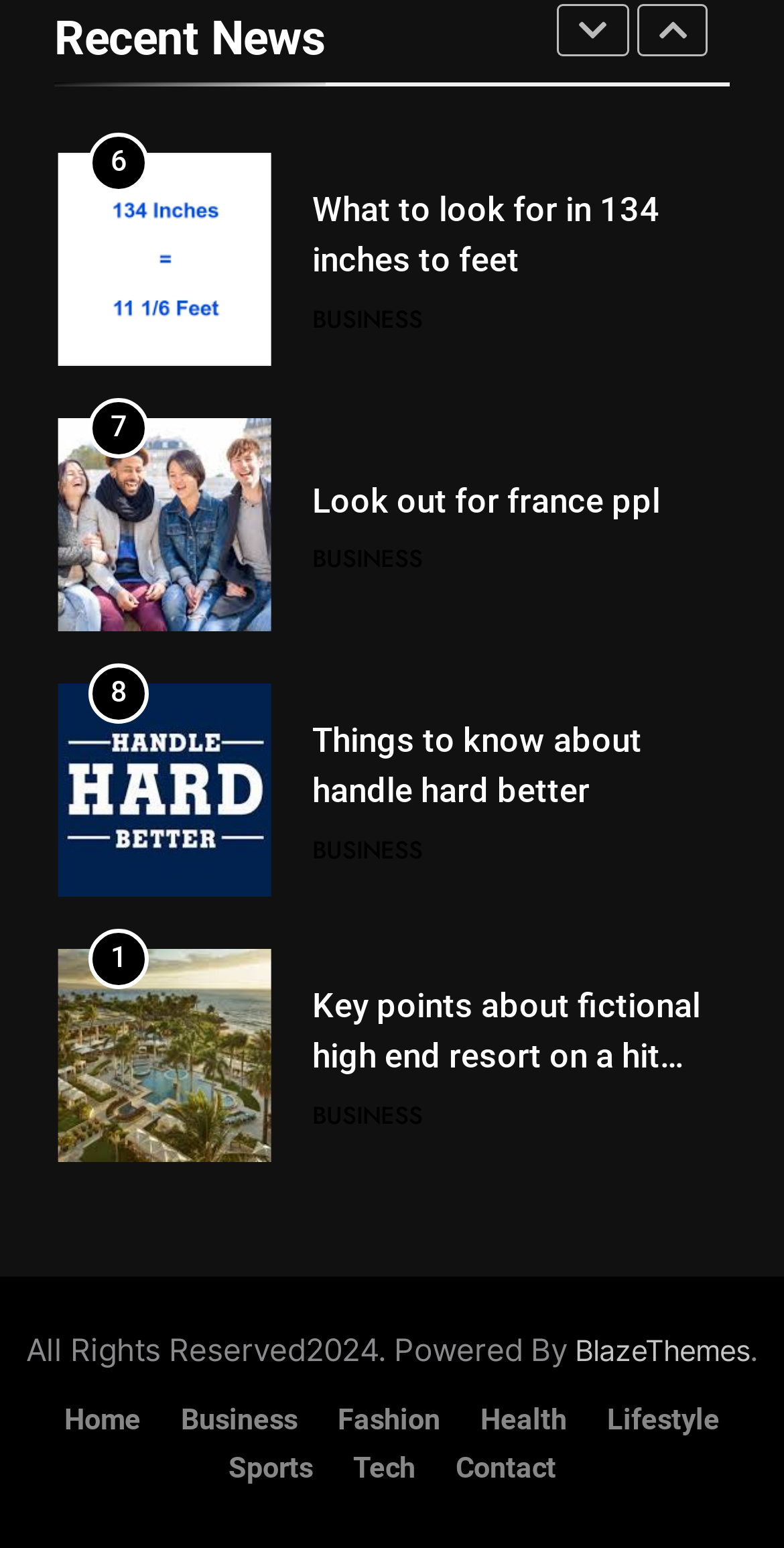How many articles are displayed on the webpage?
Using the image, respond with a single word or phrase.

3